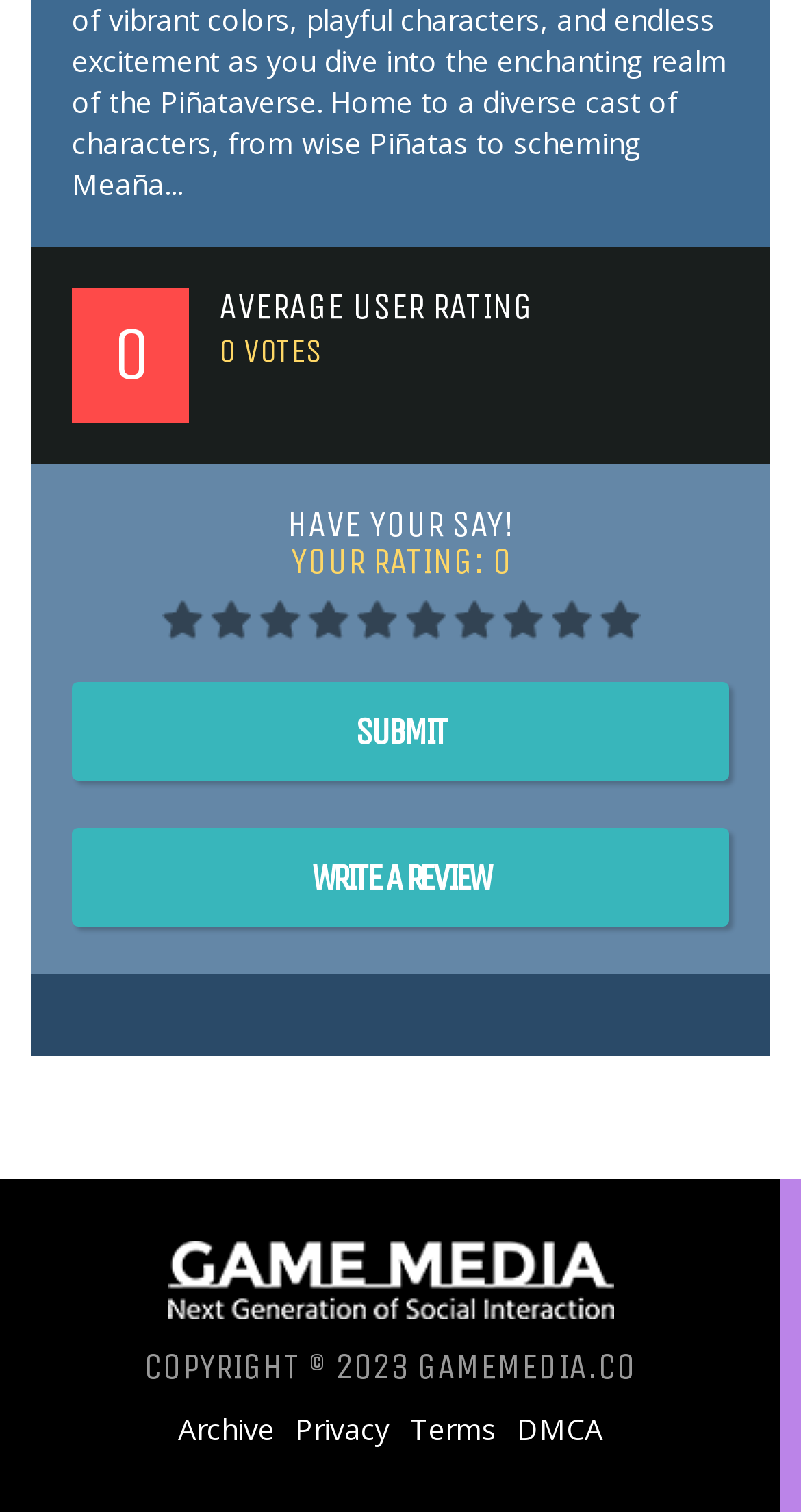How many links are present in the footer section?
Using the details shown in the screenshot, provide a comprehensive answer to the question.

The footer section contains links to 'Archive', 'Privacy', 'Terms', 'DMCA', and 'WRITE A REVIEW', totaling 5 links.